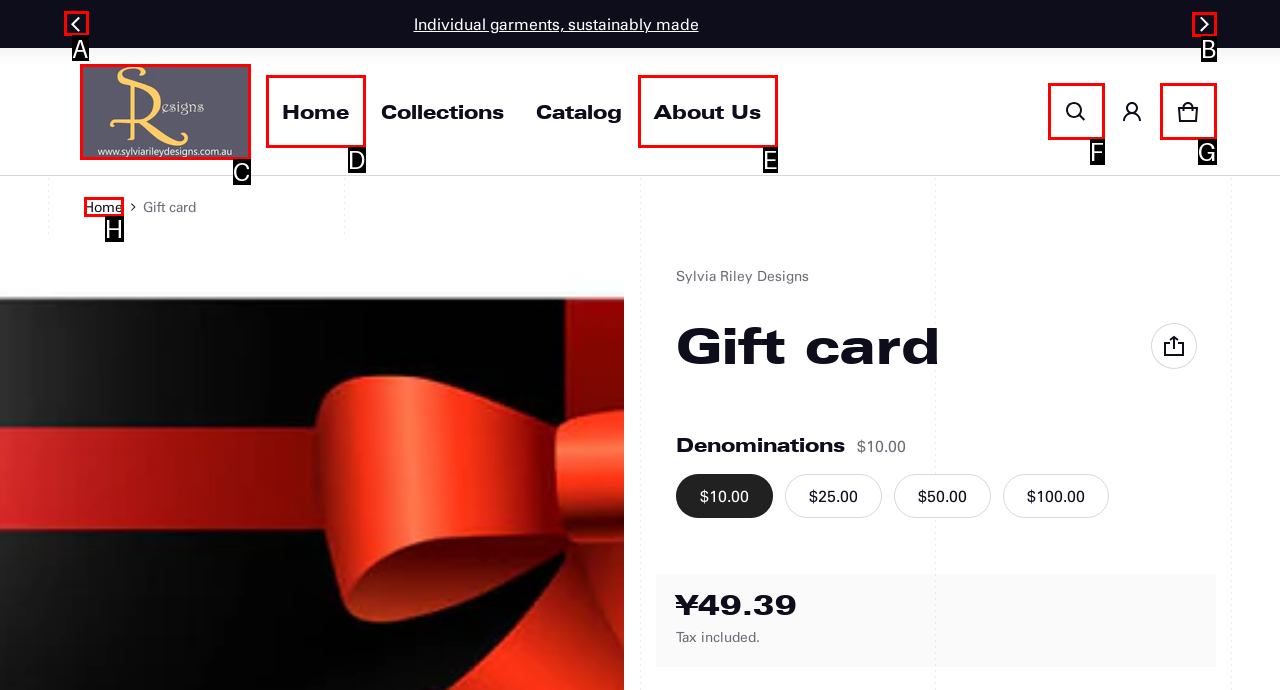Which lettered option should I select to achieve the task: Slide left according to the highlighted elements in the screenshot?

A